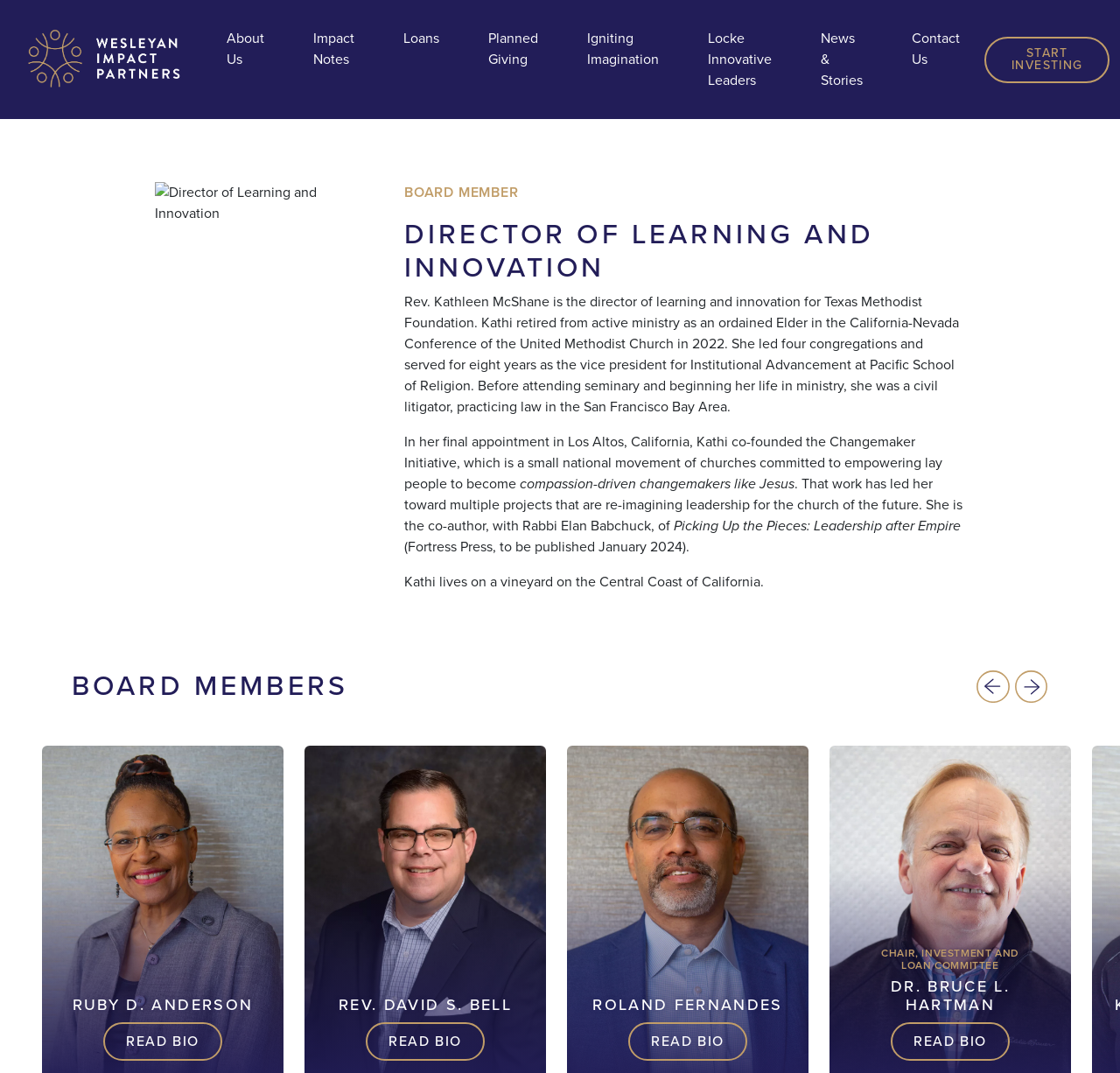Please find the bounding box coordinates of the clickable region needed to complete the following instruction: "read about Igniting Imagination". The bounding box coordinates must consist of four float numbers between 0 and 1, i.e., [left, top, right, bottom].

[0.518, 0.02, 0.594, 0.072]